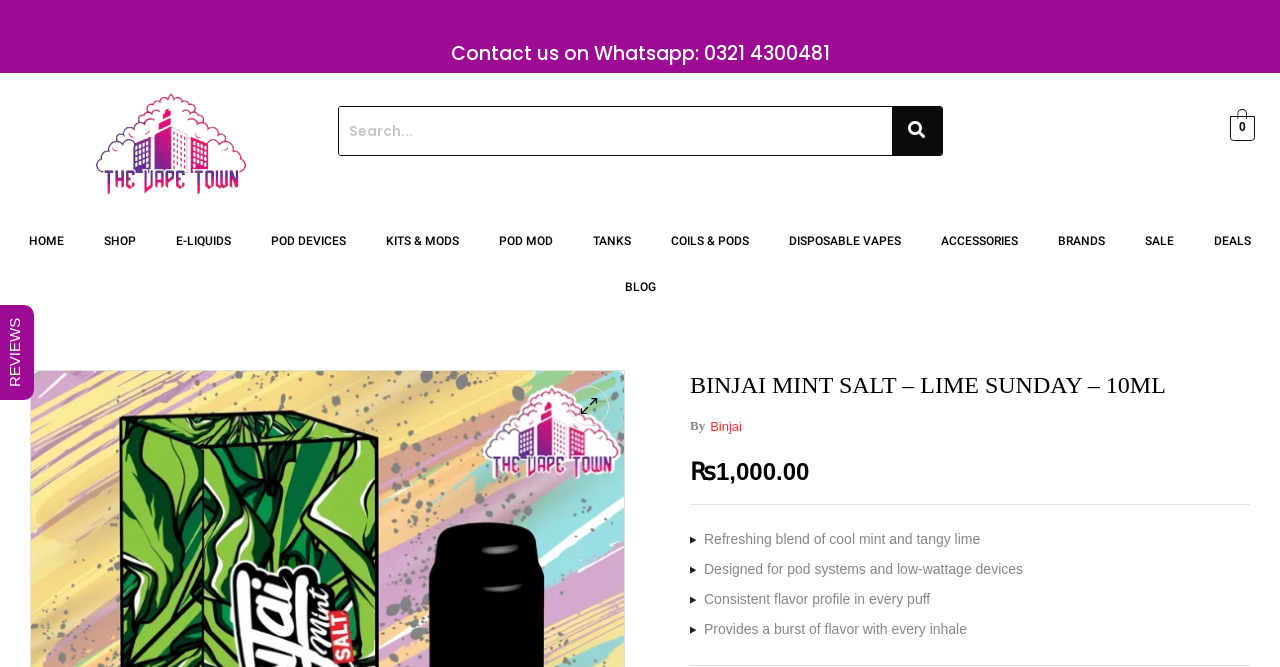Determine the title of the webpage and give its text content.

BINJAI MINT SALT – LIME SUNDAY – 10ML